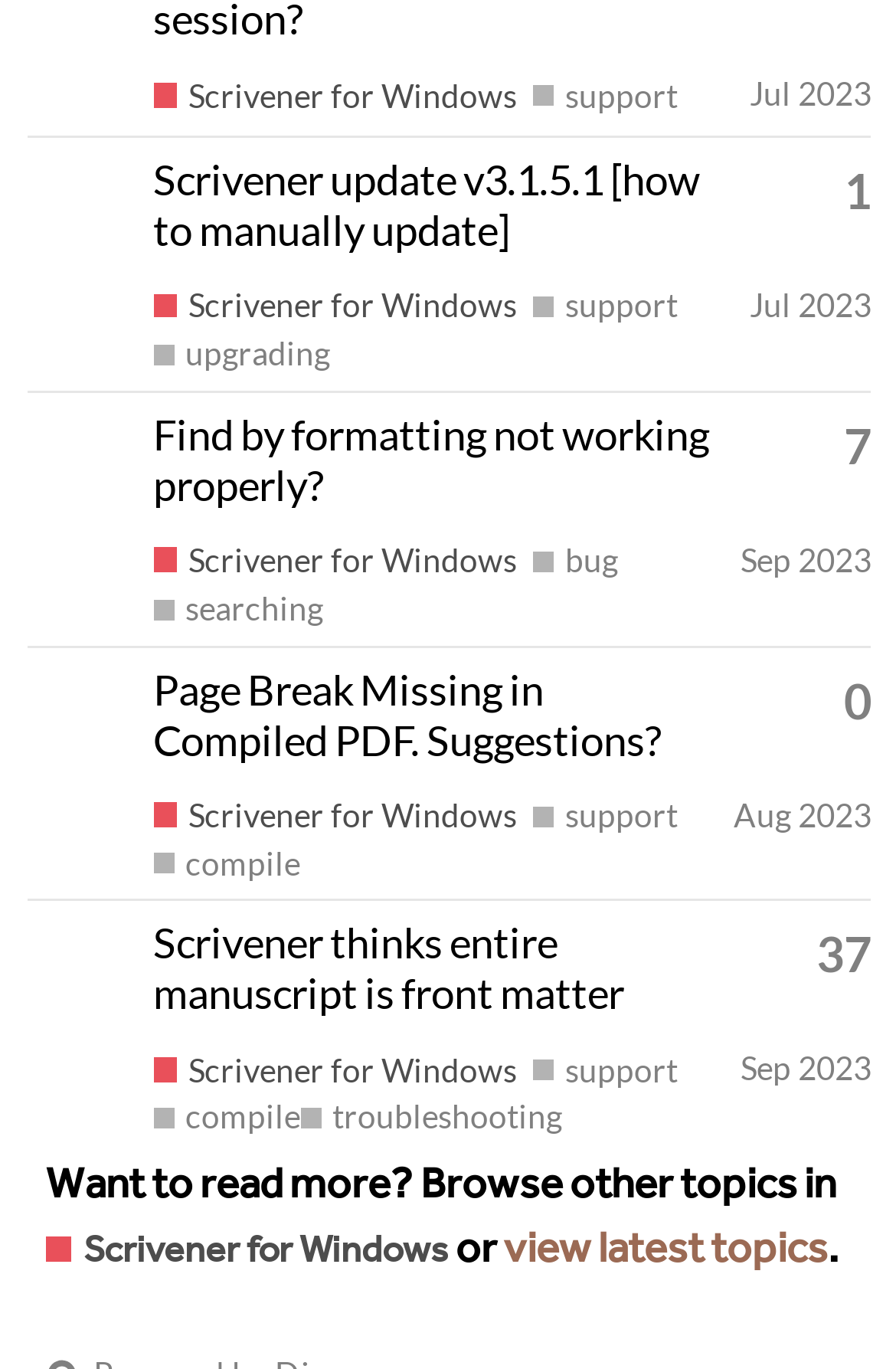Answer succinctly with a single word or phrase:
What is the platform mentioned in the webpage?

Scrivener for Windows